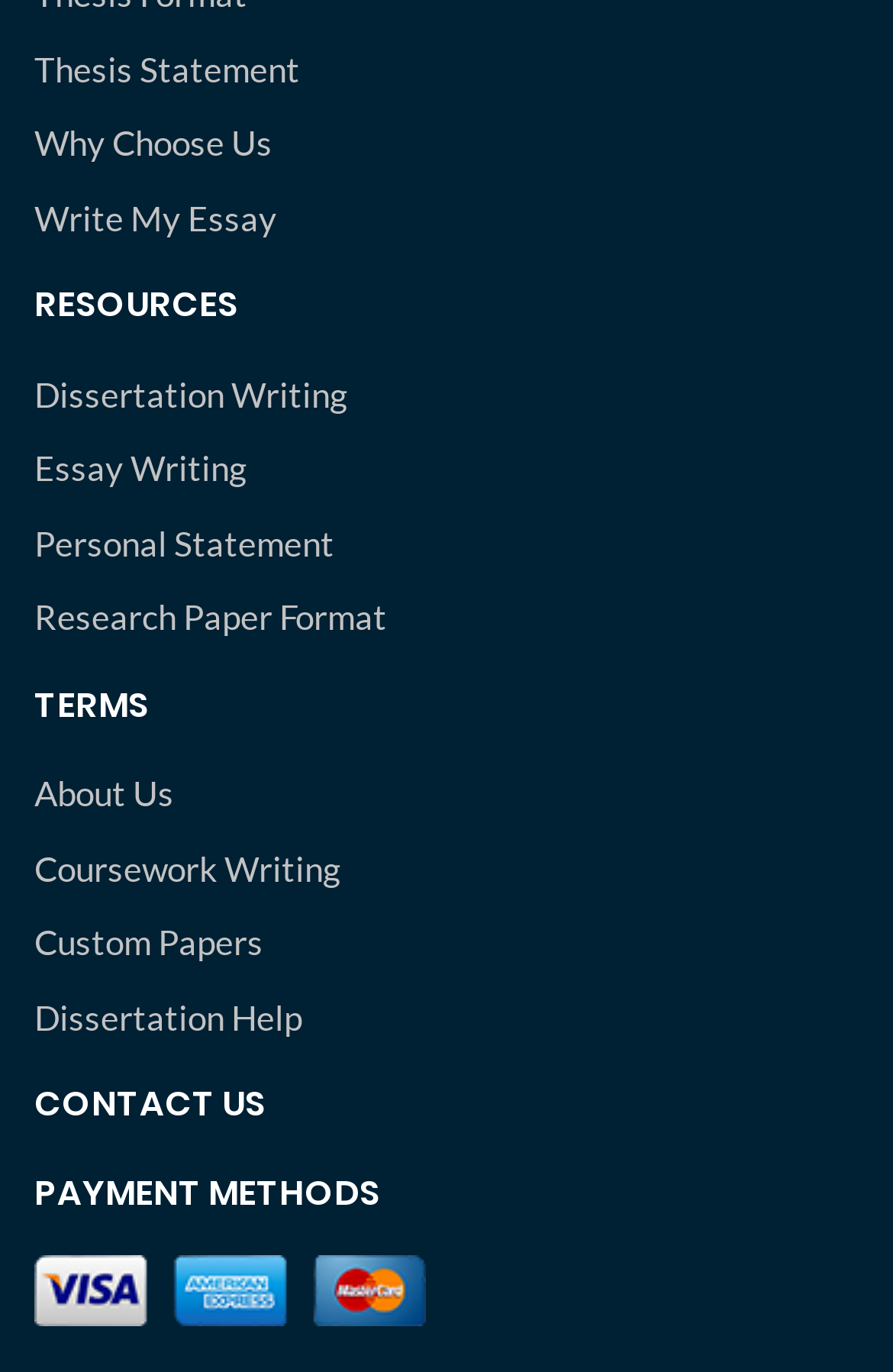Respond with a single word or short phrase to the following question: 
What types of papers can be written by this website?

Custom papers, coursework